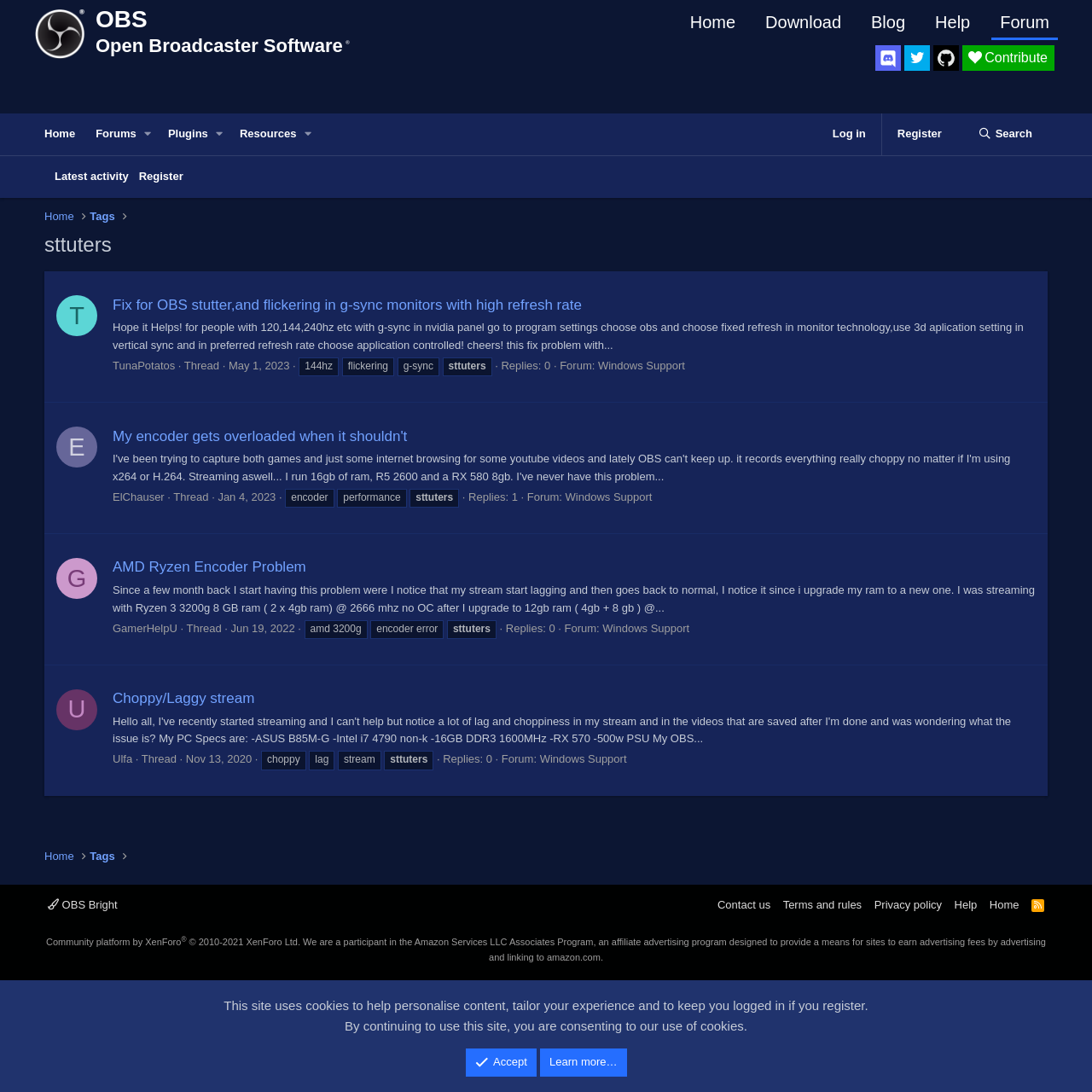Determine the bounding box coordinates of the clickable element to complete this instruction: "Click on the 'Log in' button". Provide the coordinates in the format of four float numbers between 0 and 1, [left, top, right, bottom].

[0.748, 0.104, 0.807, 0.142]